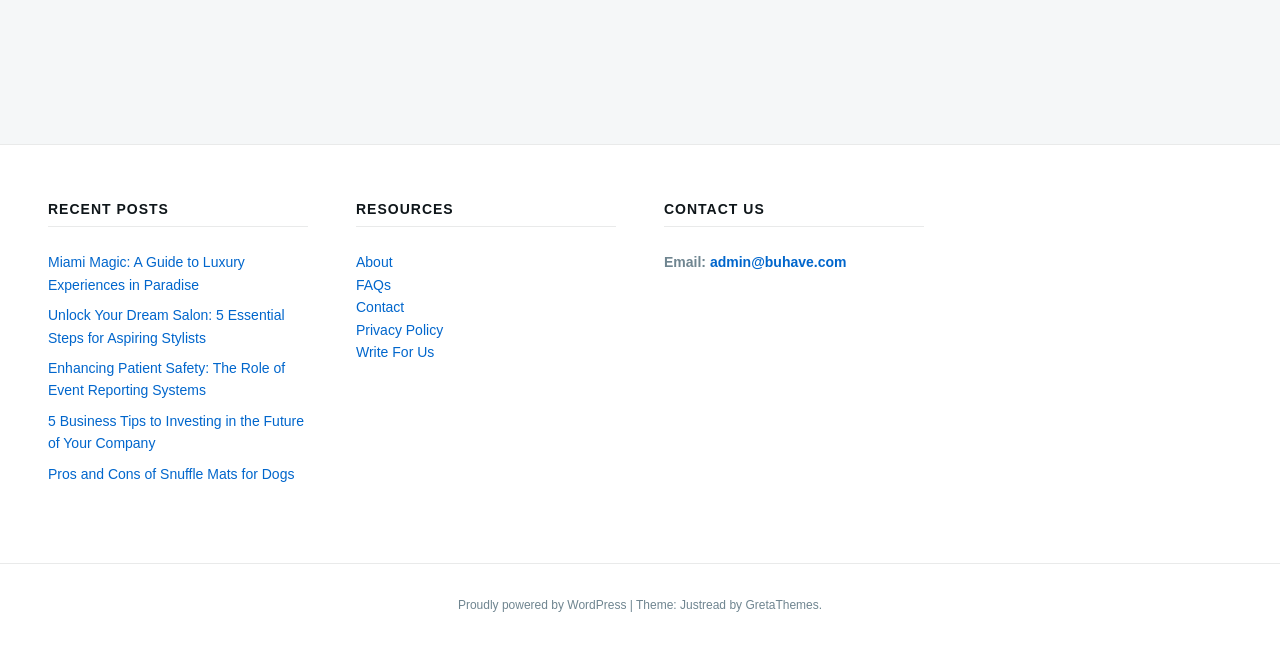Please examine the image and provide a detailed answer to the question: What is the platform used to power the website?

The footer section has a link to 'Proudly powered by WordPress', indicating that the website is powered by WordPress.